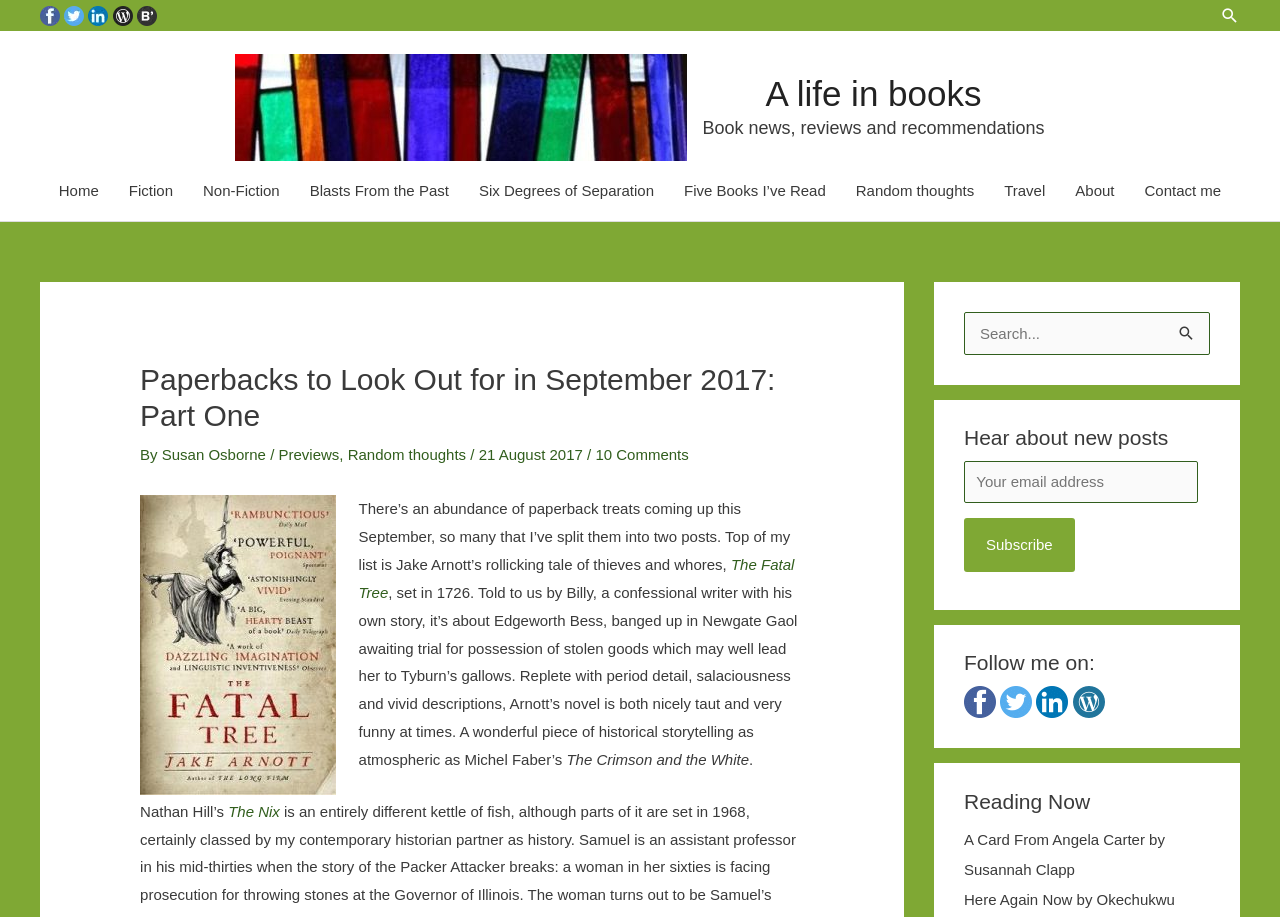Locate the bounding box coordinates of the clickable area needed to fulfill the instruction: "Call the treasurer".

None